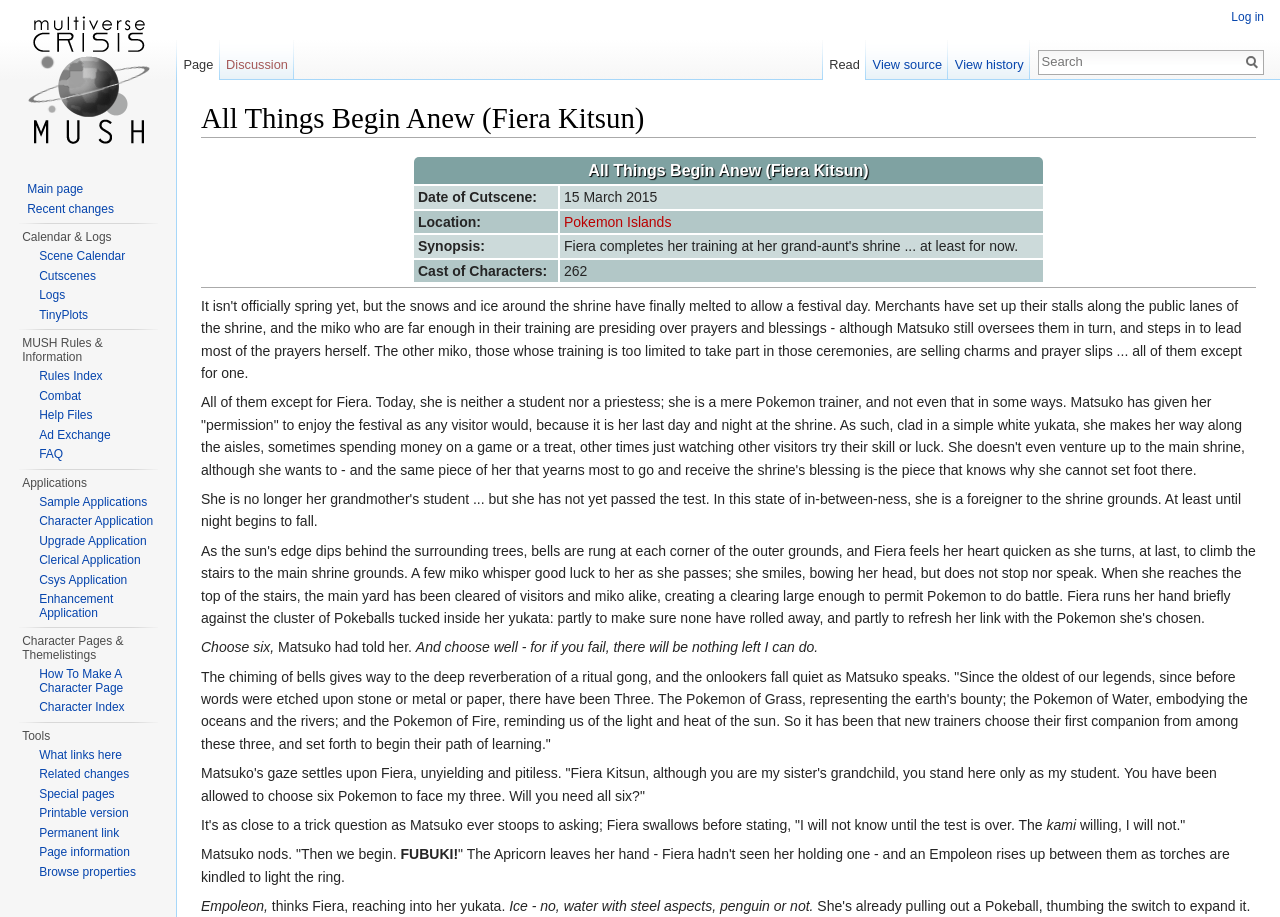What is the name of the Pokemon trainer?
Please respond to the question with a detailed and informative answer.

The name of the Pokemon trainer is mentioned in the text as 'Fiera Kitsun', which is also part of the webpage title.